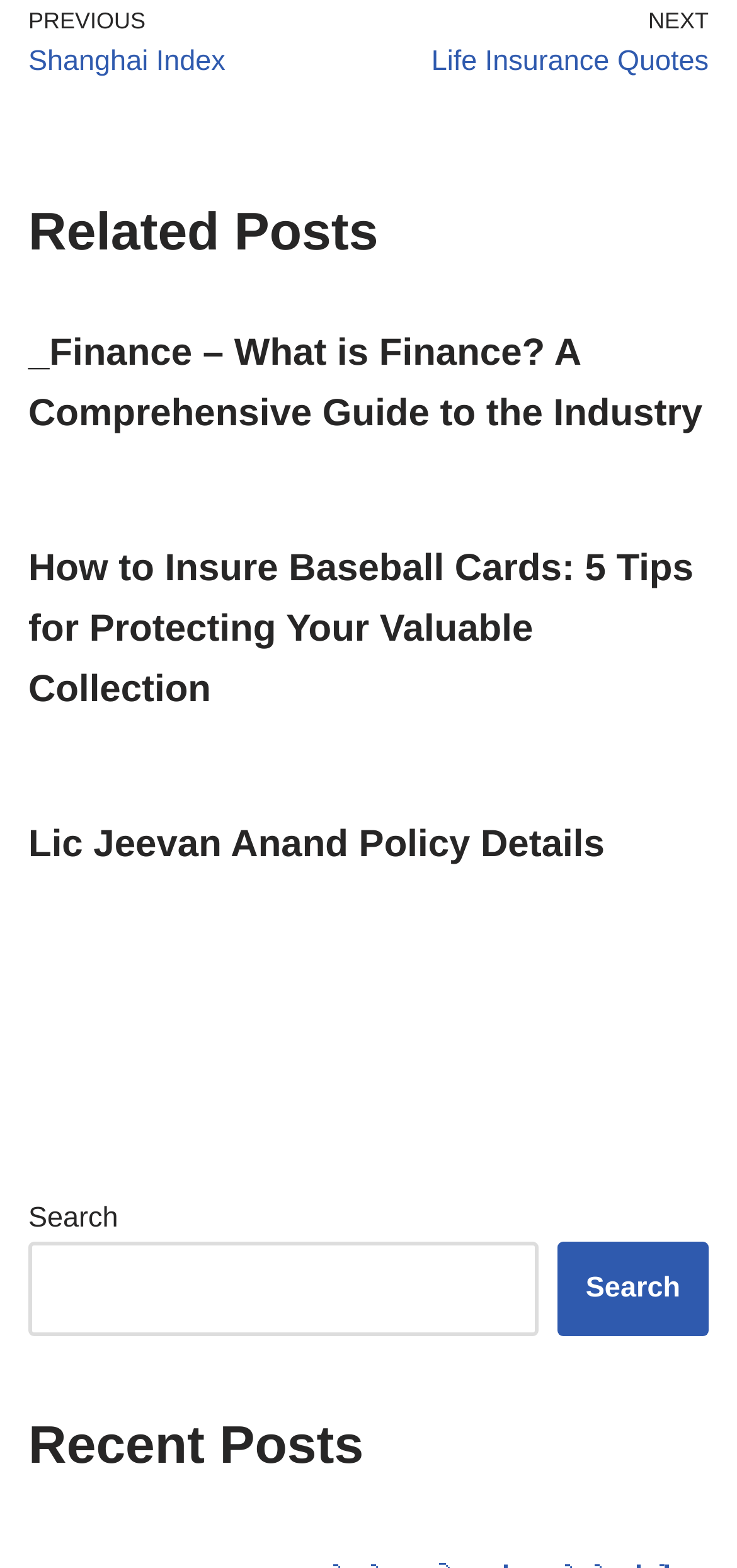Can you find the bounding box coordinates for the UI element given this description: "previousShanghai Index"? Provide the coordinates as four float numbers between 0 and 1: [left, top, right, bottom].

[0.038, 0.002, 0.474, 0.054]